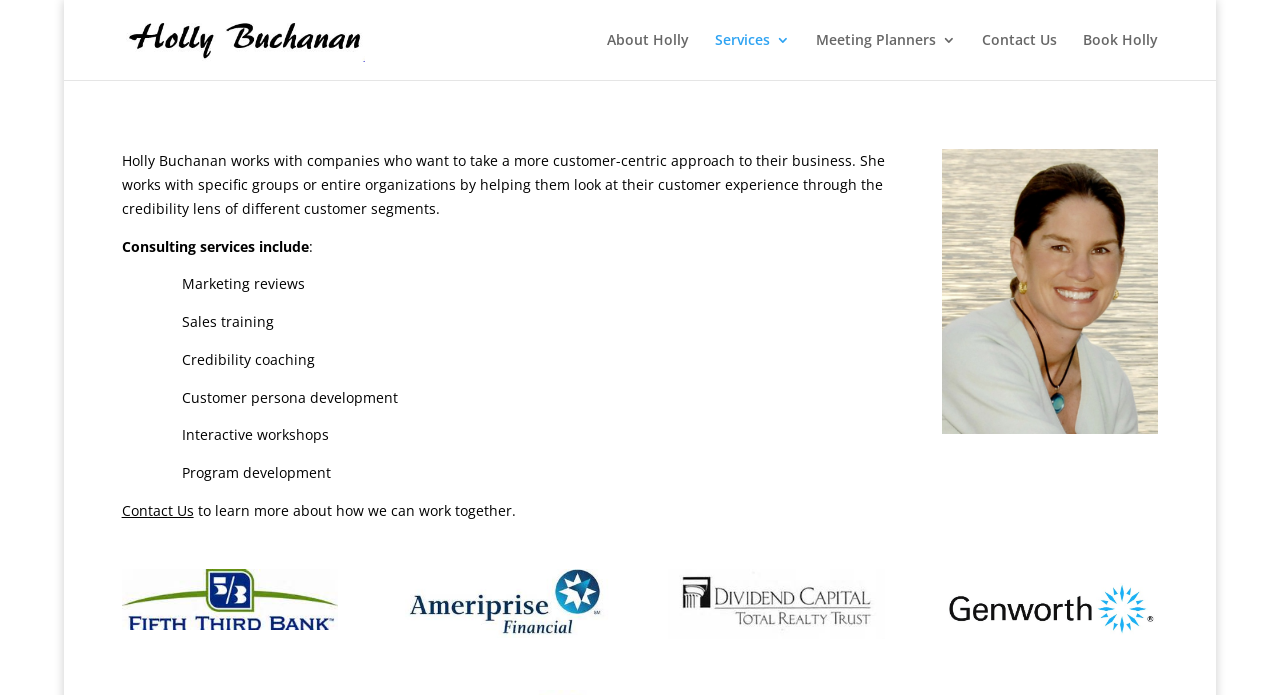Given the element description: "Services", predict the bounding box coordinates of the UI element it refers to, using four float numbers between 0 and 1, i.e., [left, top, right, bottom].

[0.559, 0.047, 0.617, 0.115]